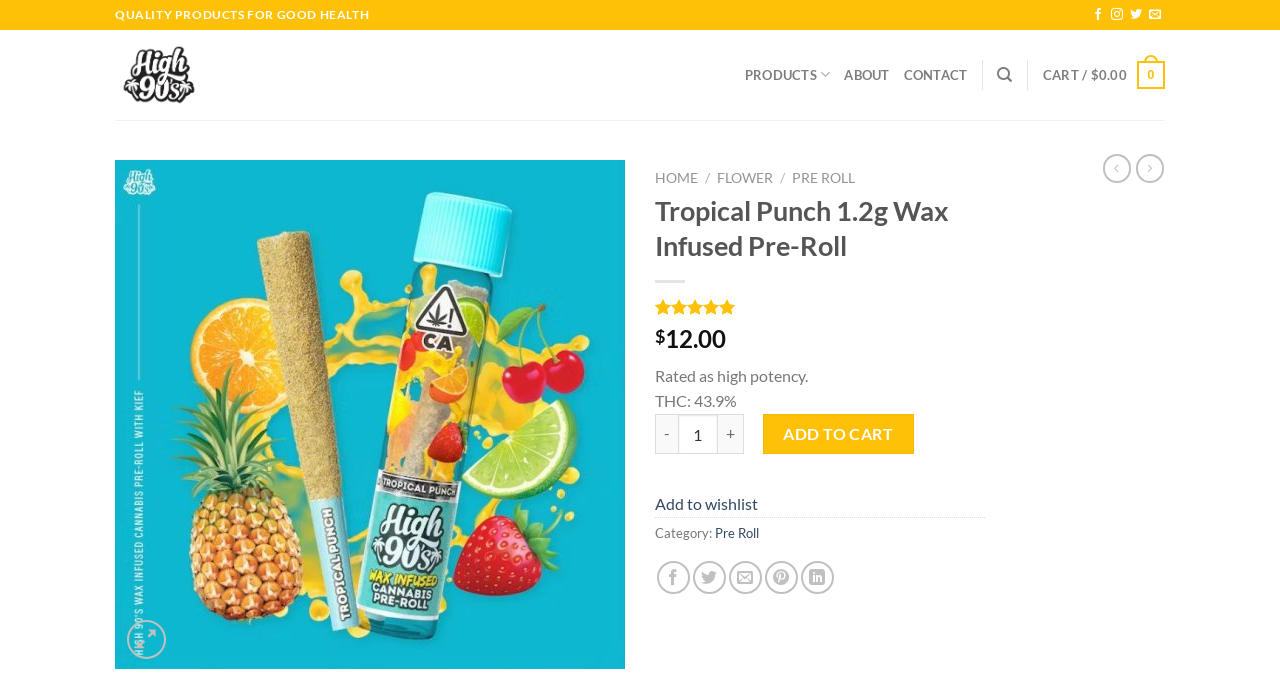Give a one-word or short phrase answer to the question: 
What is the category of the product?

Pre Roll